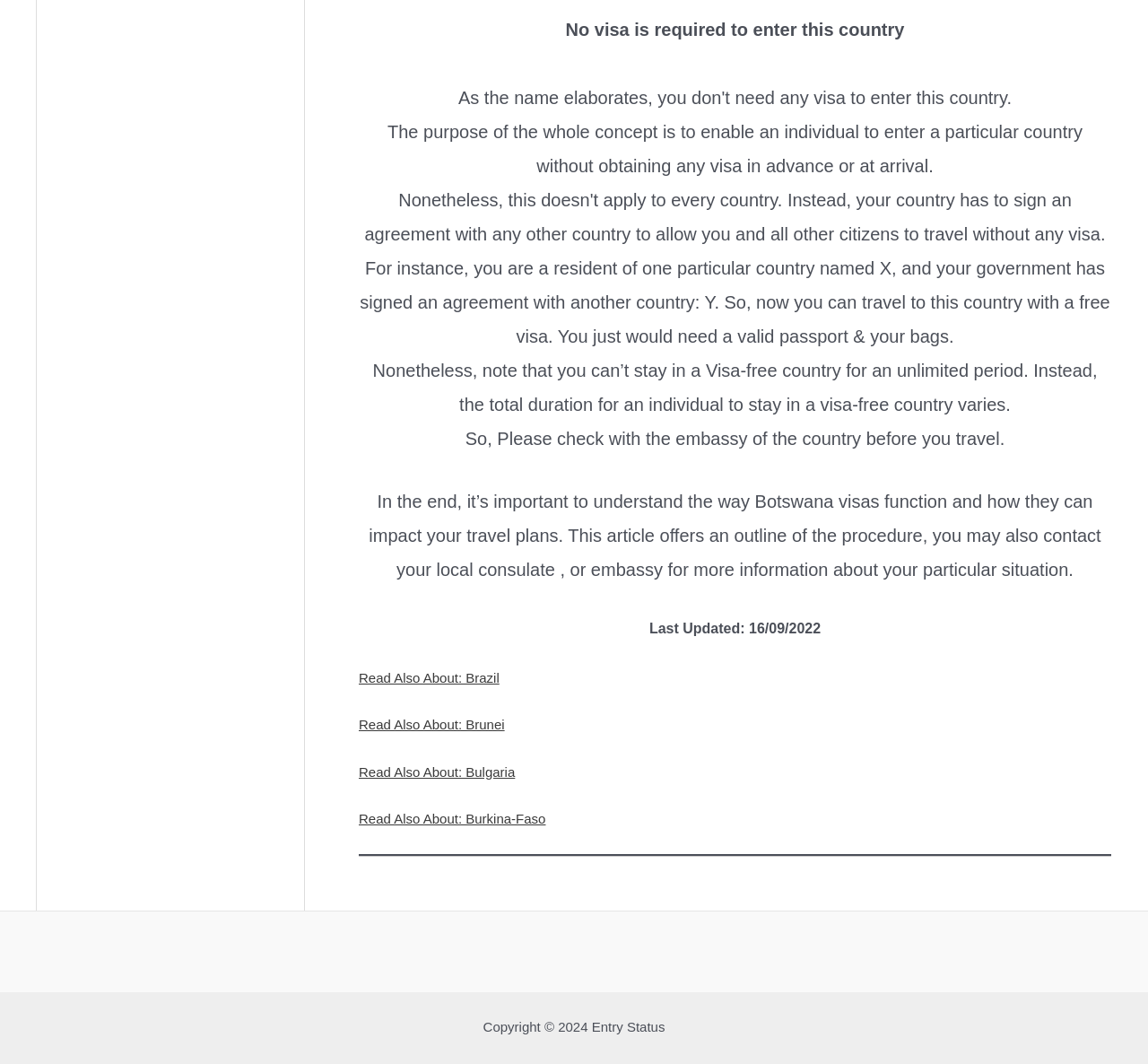What should you do before traveling to a visa-free country?
Refer to the image and give a detailed response to the question.

Before traveling to a visa-free country, it's recommended to check with the embassy of the country, as stated in the fourth paragraph of the webpage, to understand the specific requirements and regulations.